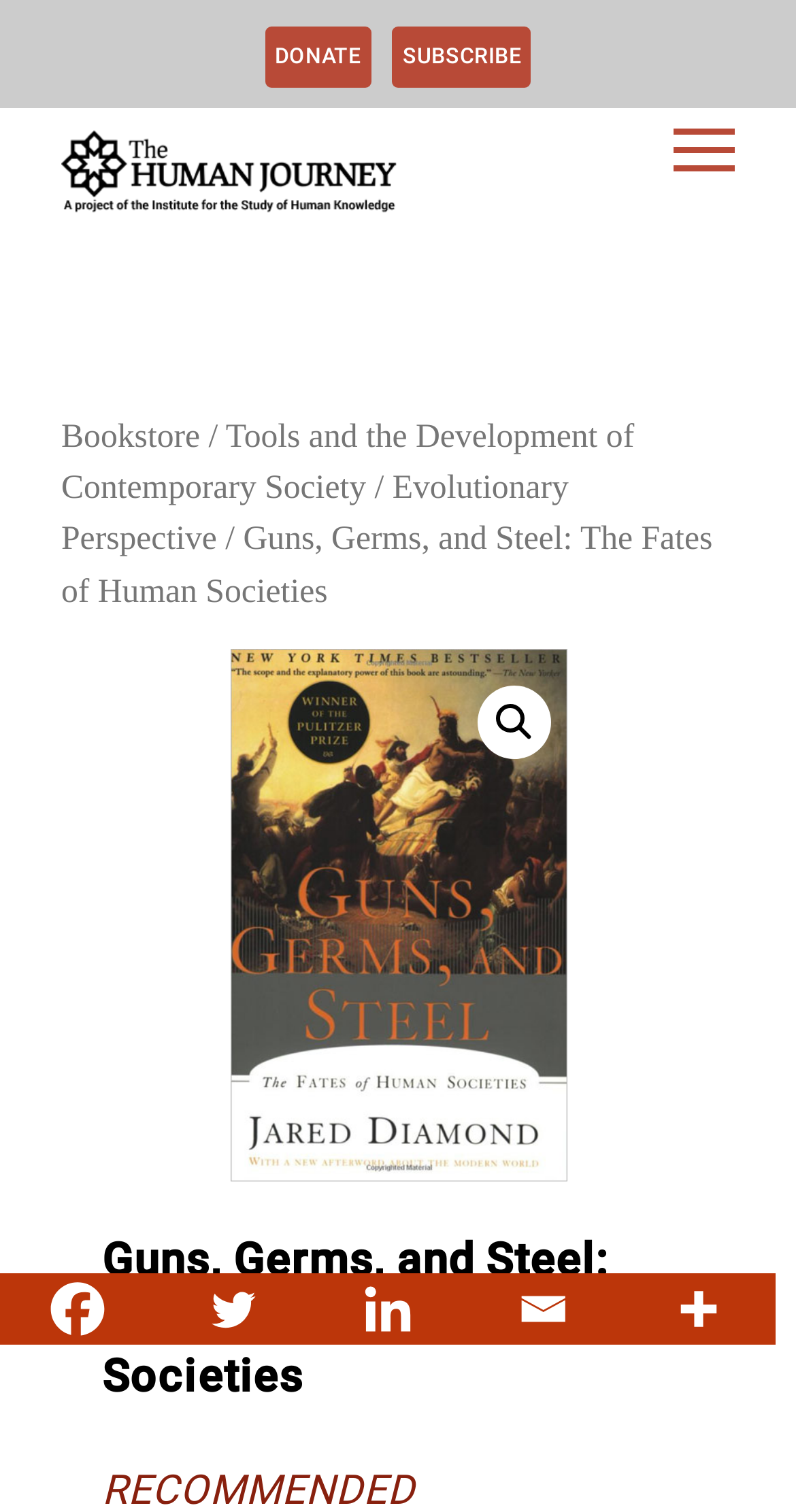Provide the bounding box coordinates of the section that needs to be clicked to accomplish the following instruction: "Visit the Facebook page."

[0.0, 0.842, 0.195, 0.889]